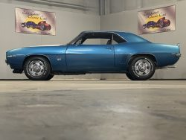Provide a comprehensive description of the image.

The image showcases a classic 1969 Chevrolet Camaro, a quintessential American muscle car. Painted in a striking Lemans Blue, the vehicle is positioned sideways, allowing a clear view of its sleek silhouette and well-defined lines. The Camaro features a two-door coupe design and is accentuated by chrome wheels that add to its vintage appeal. In the background, banners with automotive imagery hint at a car show or exhibition atmosphere, enhancing the nostalgic vibe. This representation of muscle car heritage highlights both the aesthetic beauty and the powerful legacy associated with the Chevrolet brand.